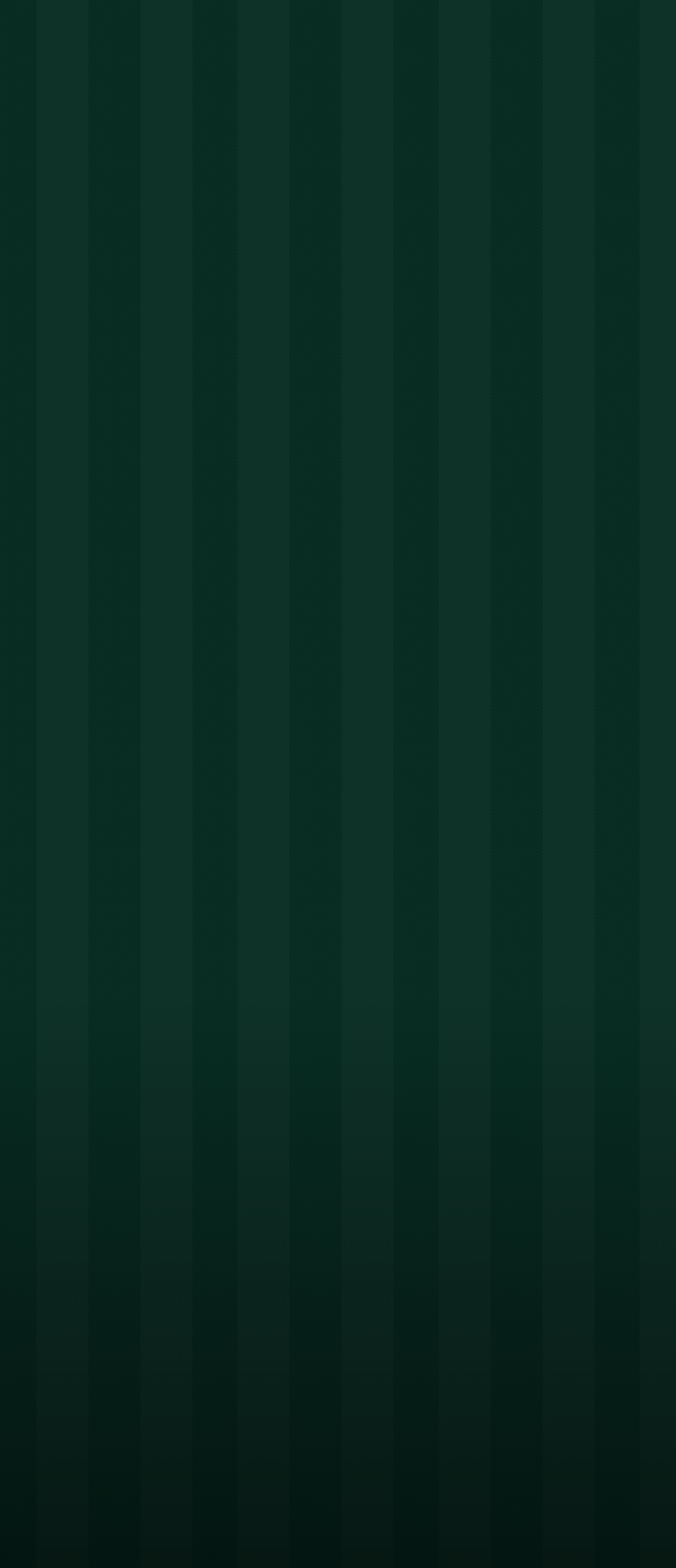Identify the bounding box coordinates for the element you need to click to achieve the following task: "View ECRE Weekly Bulletin". Provide the bounding box coordinates as four float numbers between 0 and 1, in the form [left, top, right, bottom].

None